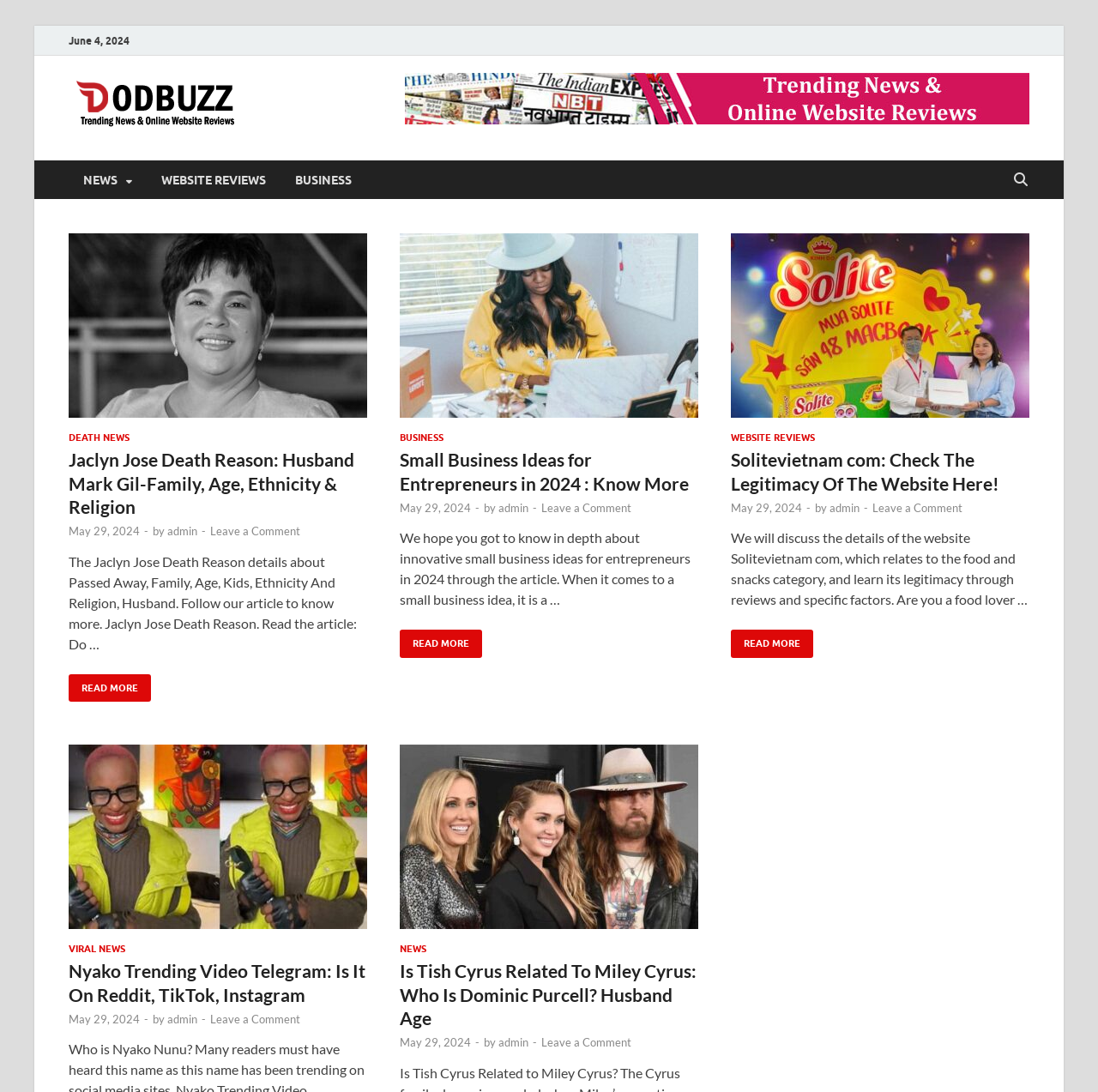What is the date displayed at the top of the webpage?
Please provide a comprehensive answer based on the visual information in the image.

The date is displayed at the top of the webpage, which is 'June 4, 2024', indicating the current date or the date of the latest news or updates.